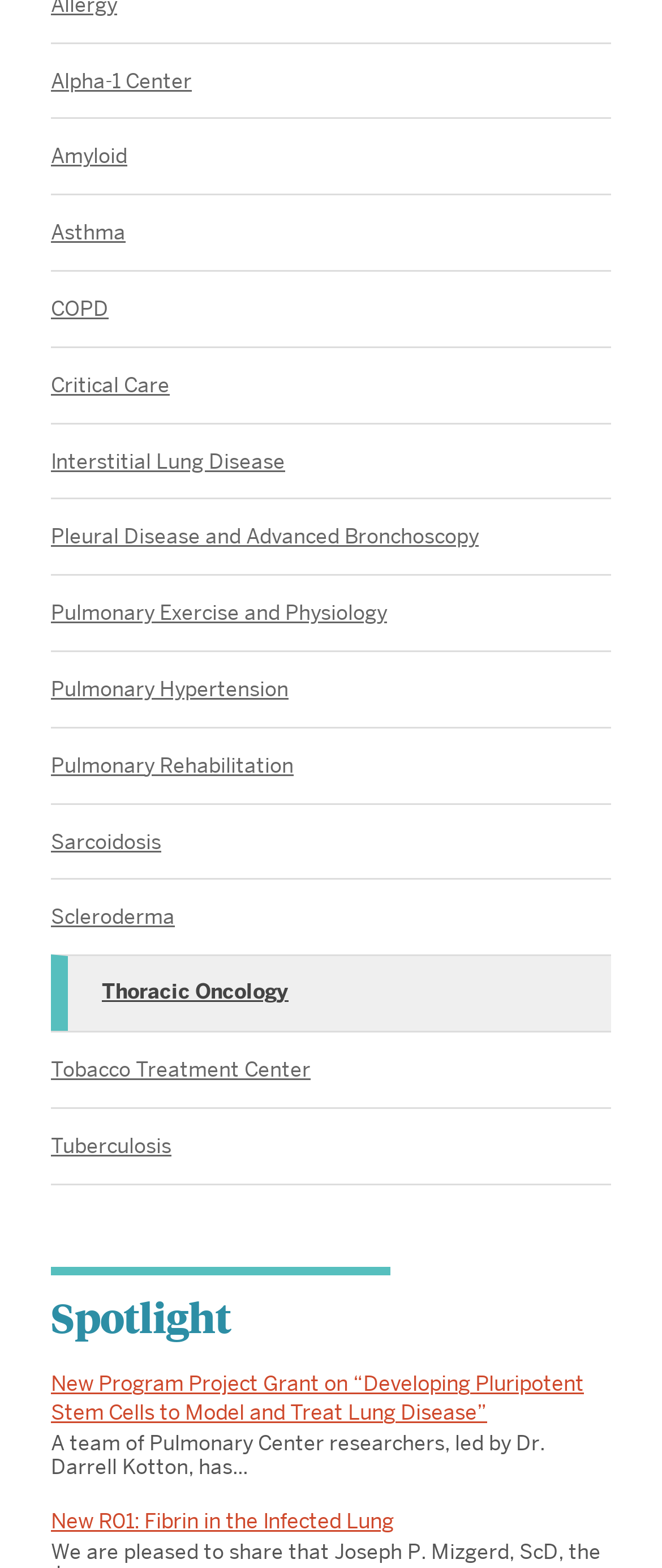What is the title of the section below the links?
Answer the question in a detailed and comprehensive manner.

The section below the links has a heading element with the text 'Spotlight', which indicates that this section is highlighting some important information or news.